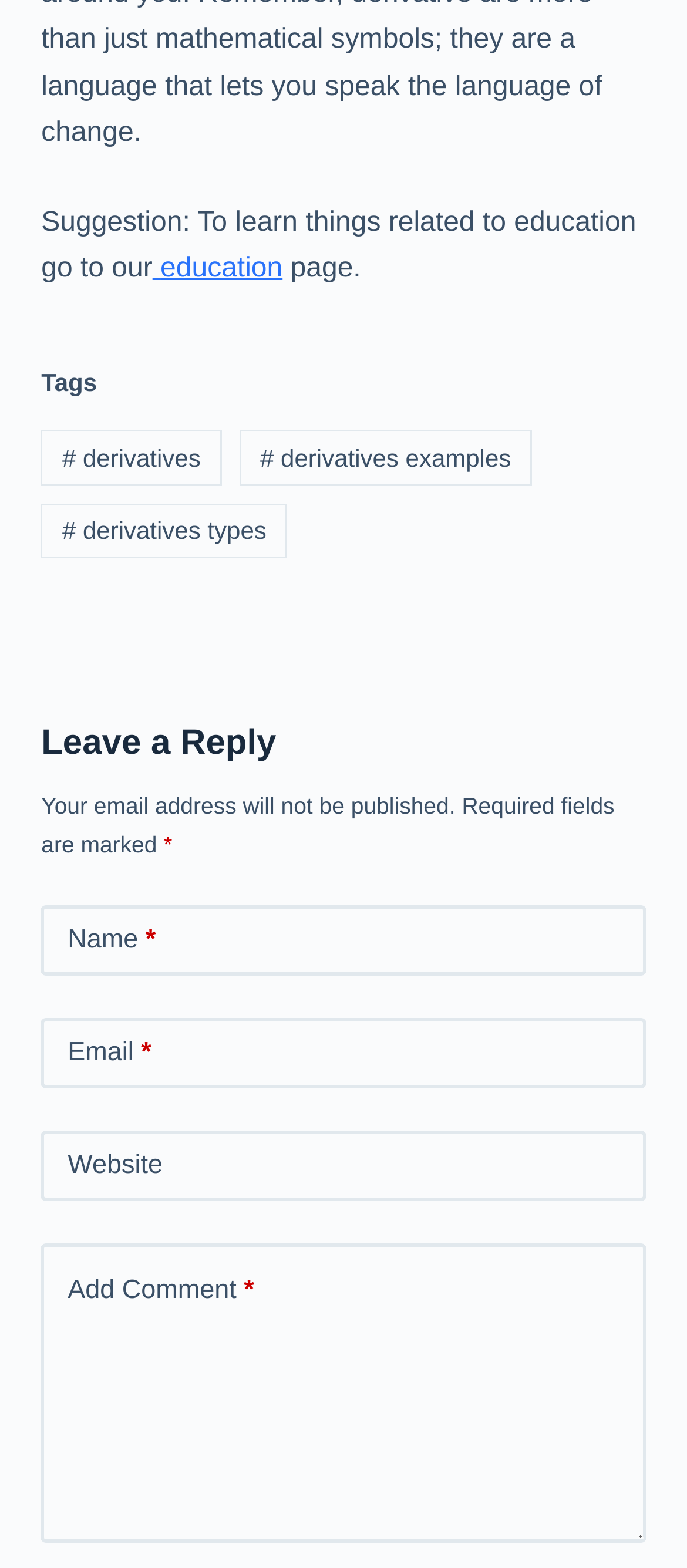What is the purpose of the 'Leave a Reply' section?
Give a detailed explanation using the information visible in the image.

The 'Leave a Reply' section appears to be a comment form, allowing users to add a comment to the webpage. It includes fields for 'Name', 'Email', 'Website', and the comment itself.